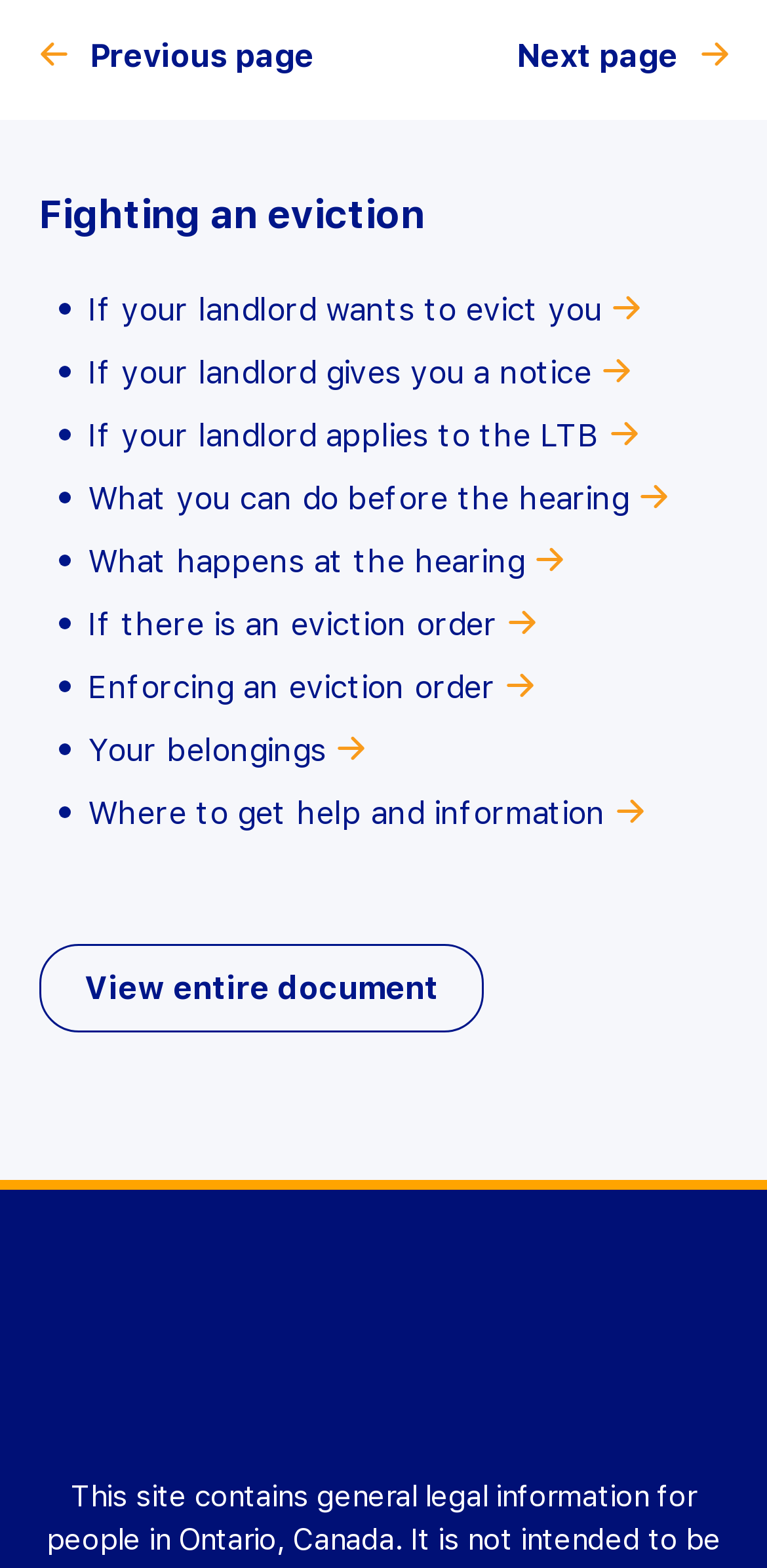Determine the bounding box coordinates (top-left x, top-left y, bottom-right x, bottom-right y) of the UI element described in the following text: What happens at the hearing

[0.114, 0.346, 0.735, 0.37]